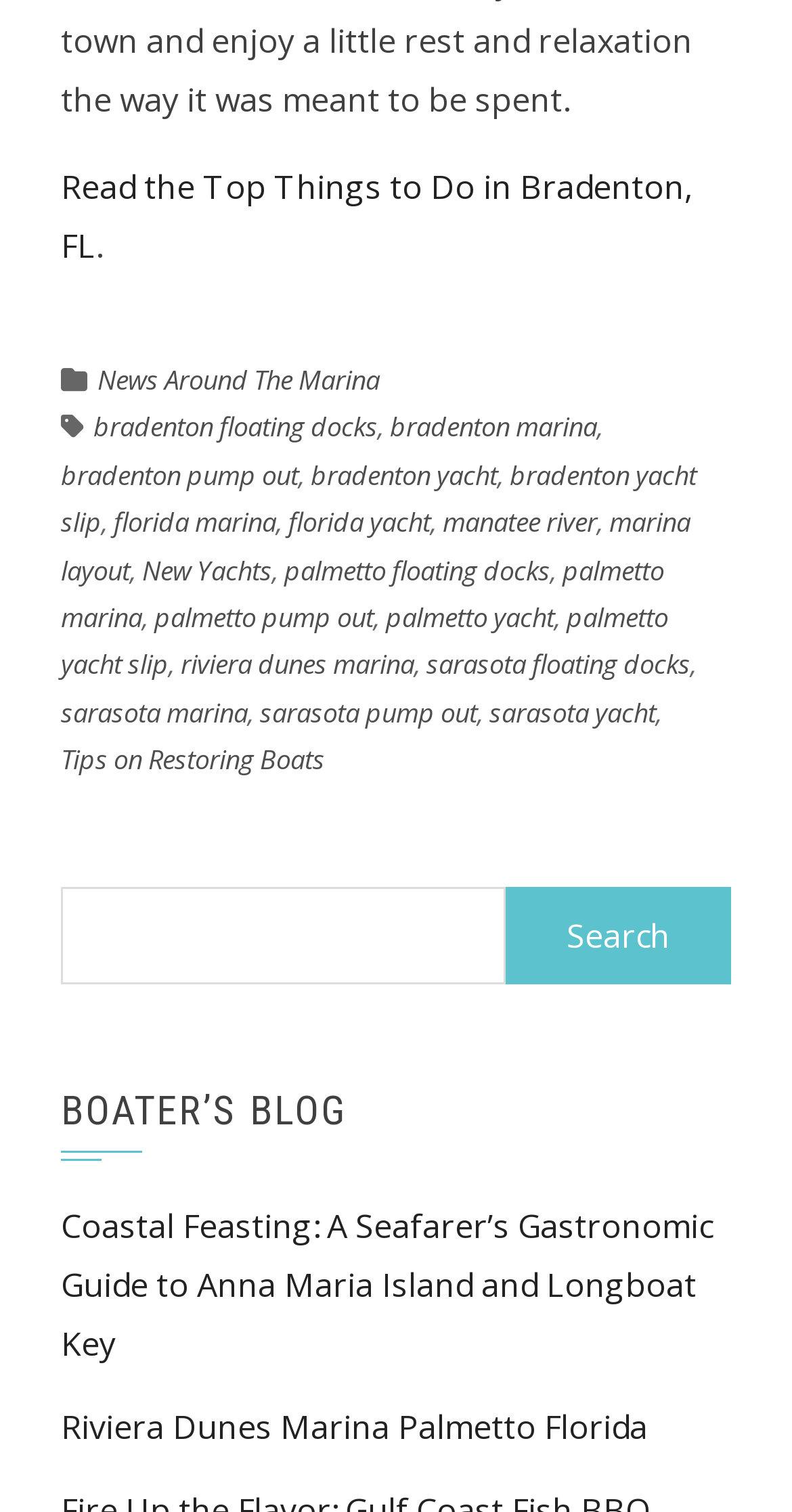Please find the bounding box coordinates for the clickable element needed to perform this instruction: "Search for something".

[0.077, 0.586, 0.638, 0.651]